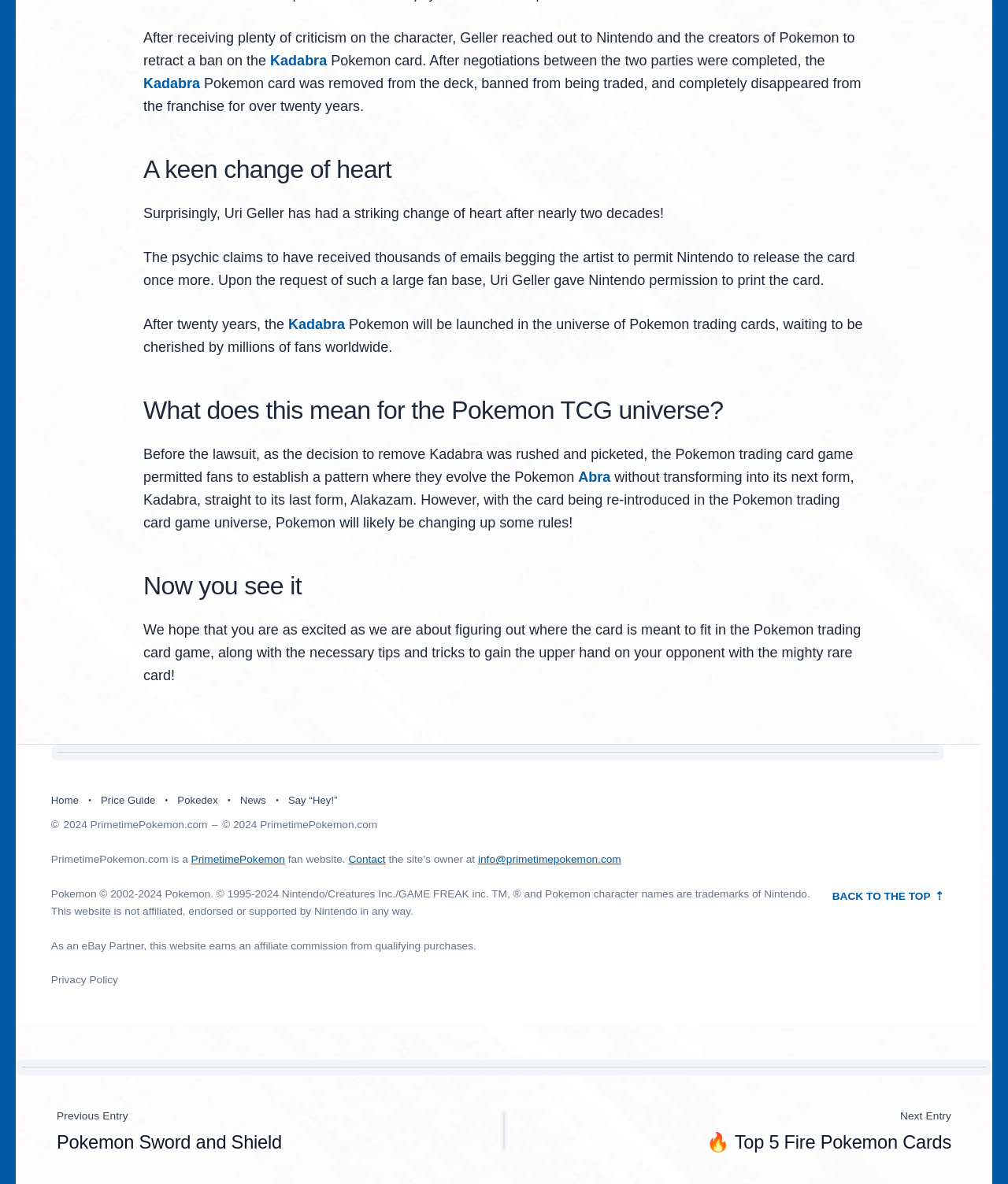What is the name of the website?
Refer to the image and provide a thorough answer to the question.

The website's footer section contains the text '2024 PrimetimePokemon.com' and 'PrimetimePokemon.com is a fan website.', which indicates that the name of the website is PrimetimePokemon.com.